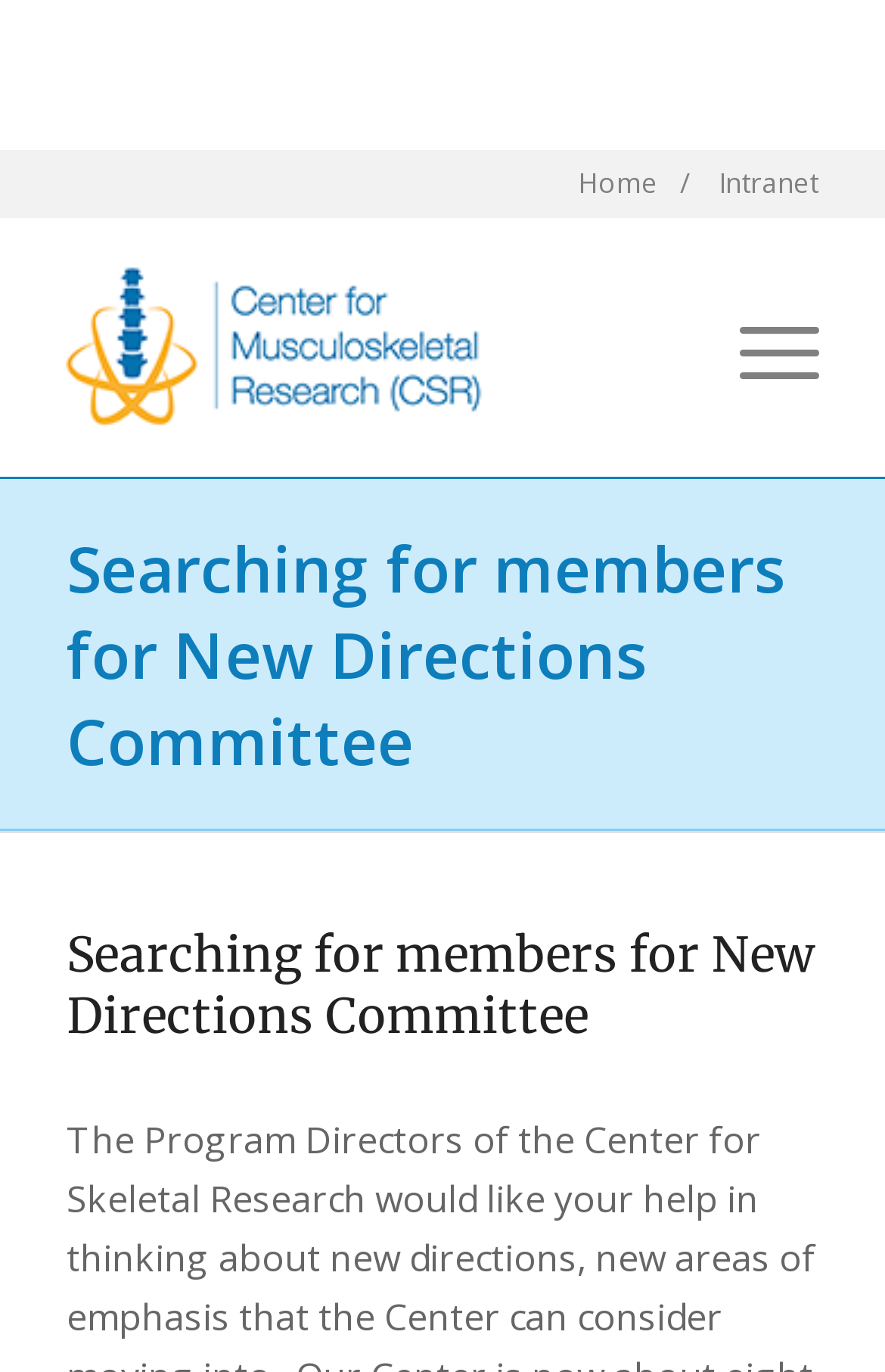Locate the bounding box of the UI element defined by this description: "alt="Center for Skeletal Research" title="CSR-Logo-2023"". The coordinates should be given as four float numbers between 0 and 1, formatted as [left, top, right, bottom].

[0.075, 0.19, 0.547, 0.314]